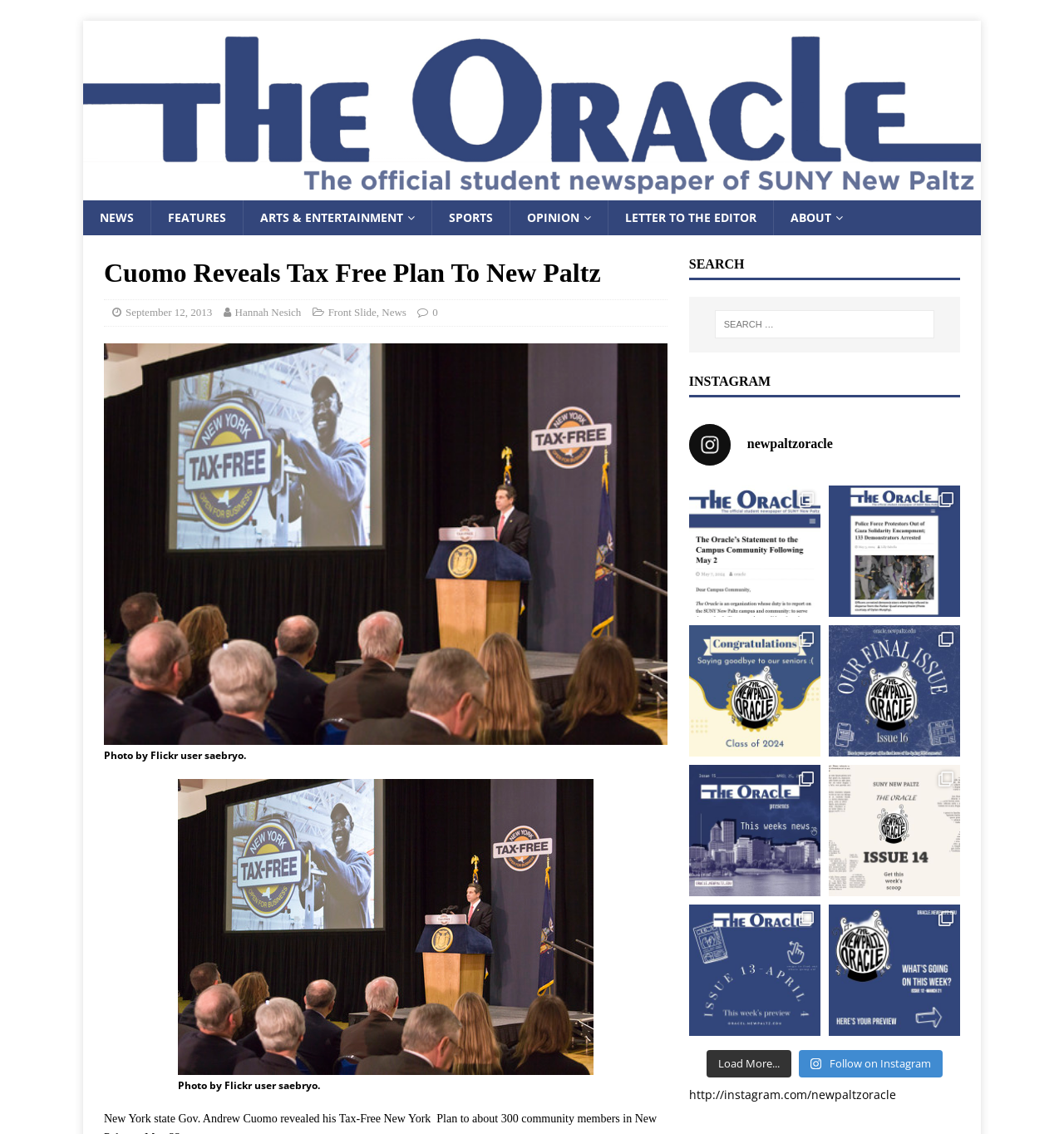Determine the bounding box coordinates of the area to click in order to meet this instruction: "View the latest issue of the newspaper".

[0.647, 0.674, 0.771, 0.79]